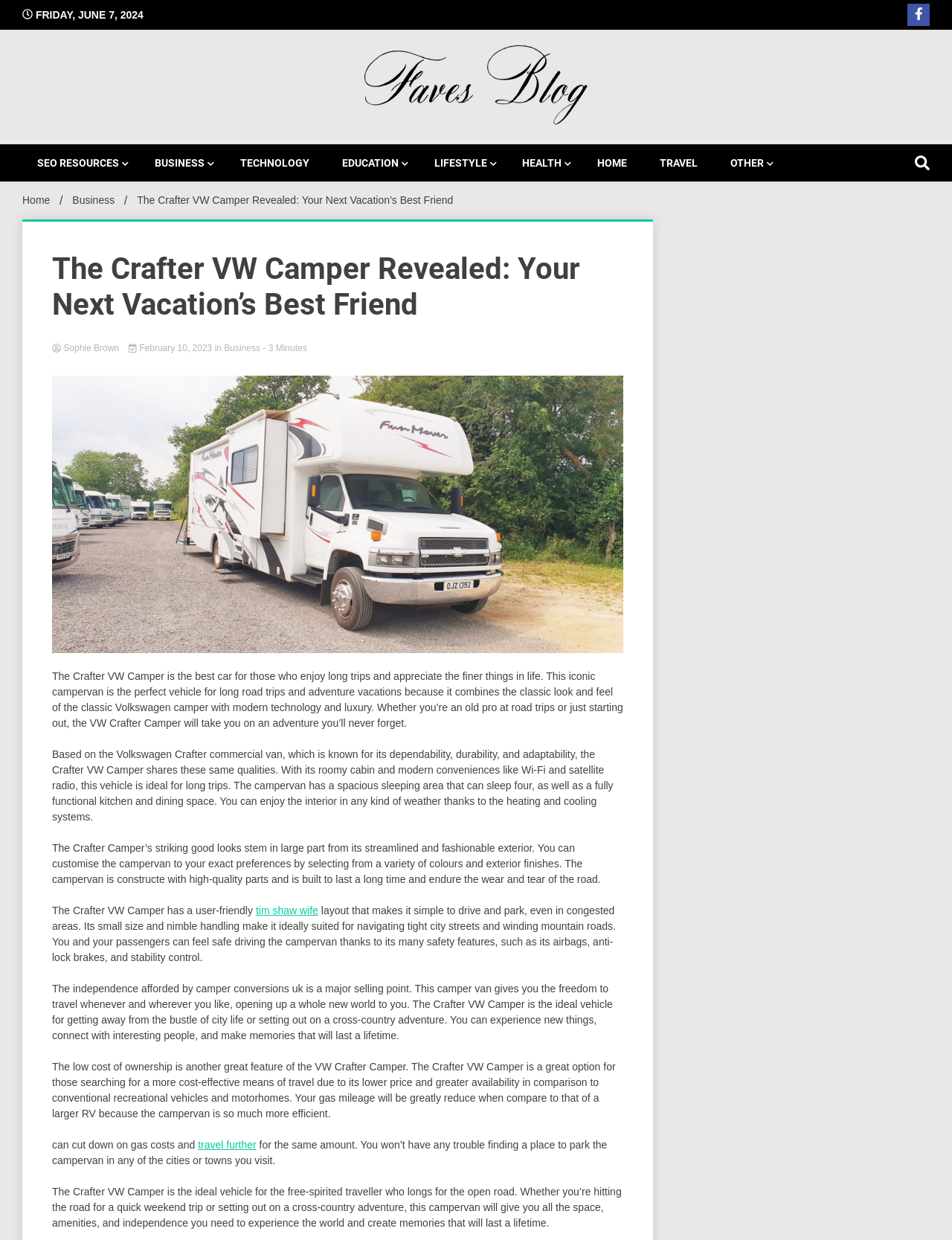Indicate the bounding box coordinates of the element that needs to be clicked to satisfy the following instruction: "Read The Crafter VW Camper Revealed article". The coordinates should be four float numbers between 0 and 1, i.e., [left, top, right, bottom].

[0.055, 0.203, 0.655, 0.288]